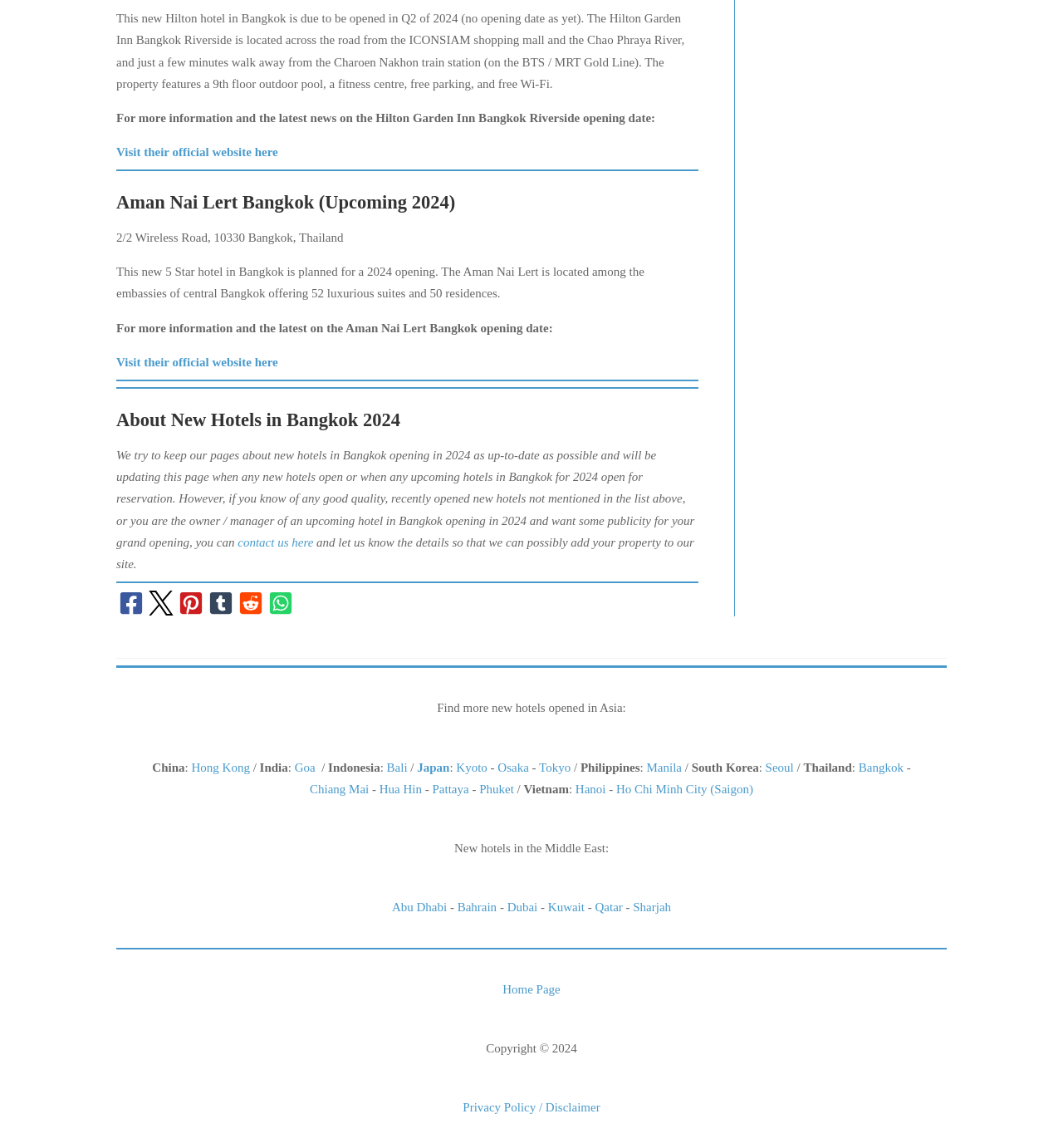Please identify the bounding box coordinates of the element I should click to complete this instruction: 'Go to the home page'. The coordinates should be given as four float numbers between 0 and 1, like this: [left, top, right, bottom].

[0.473, 0.856, 0.527, 0.867]